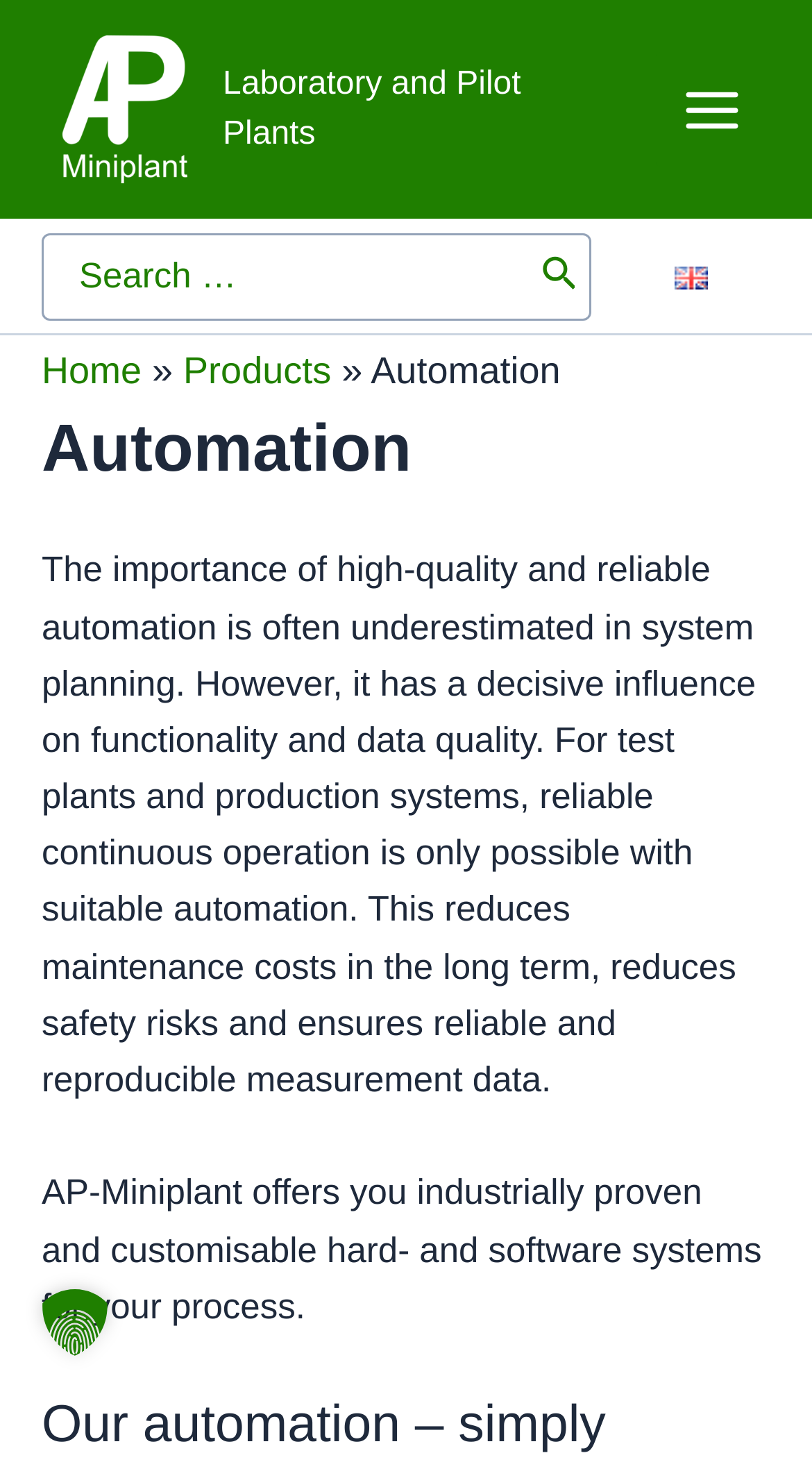Calculate the bounding box coordinates of the UI element given the description: "parent_node: Menu Toggle".

[0.779, 0.148, 0.923, 0.227]